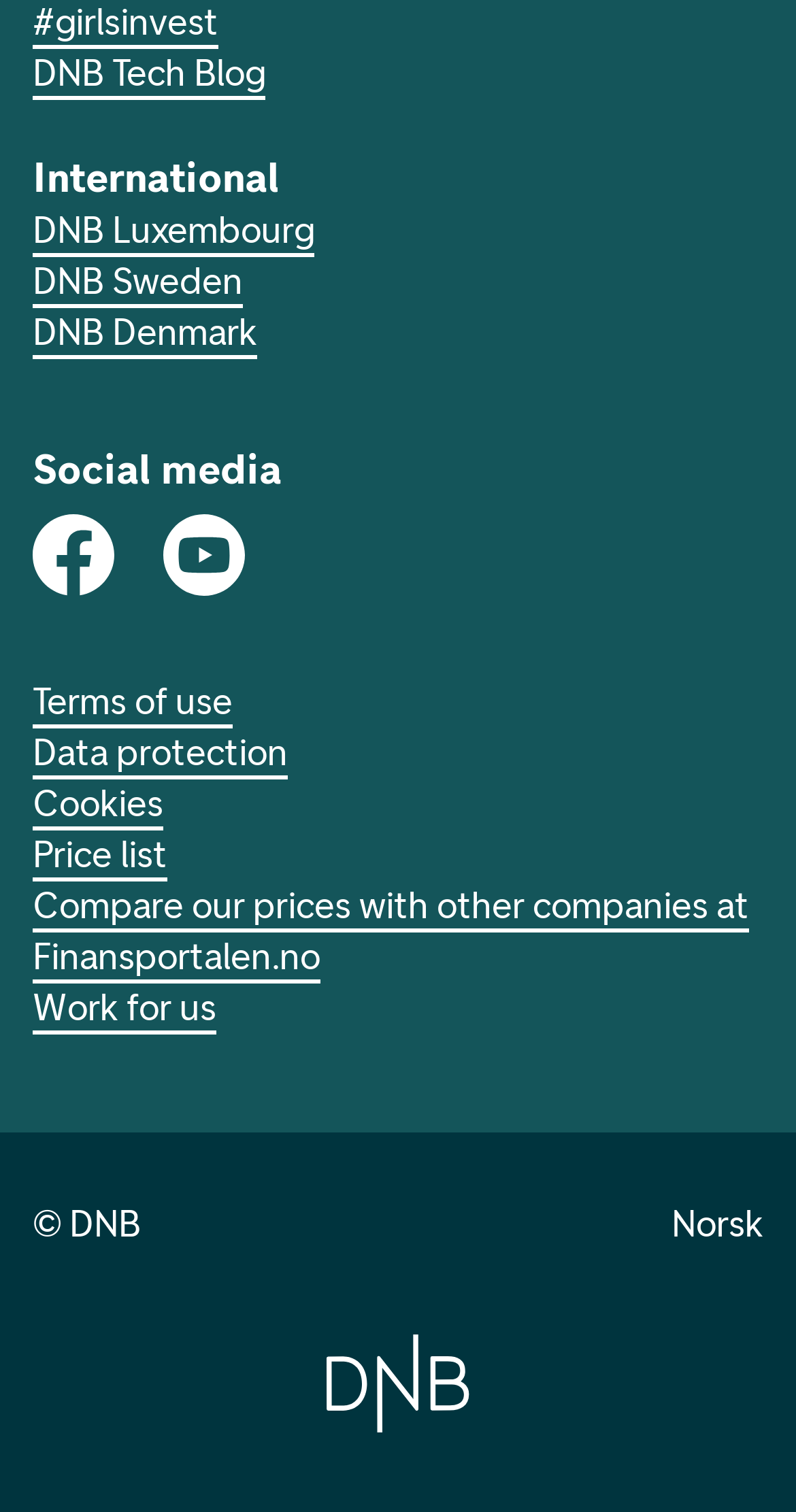What social media platforms are linked?
Based on the screenshot, answer the question with a single word or phrase.

Facebook and Youtube